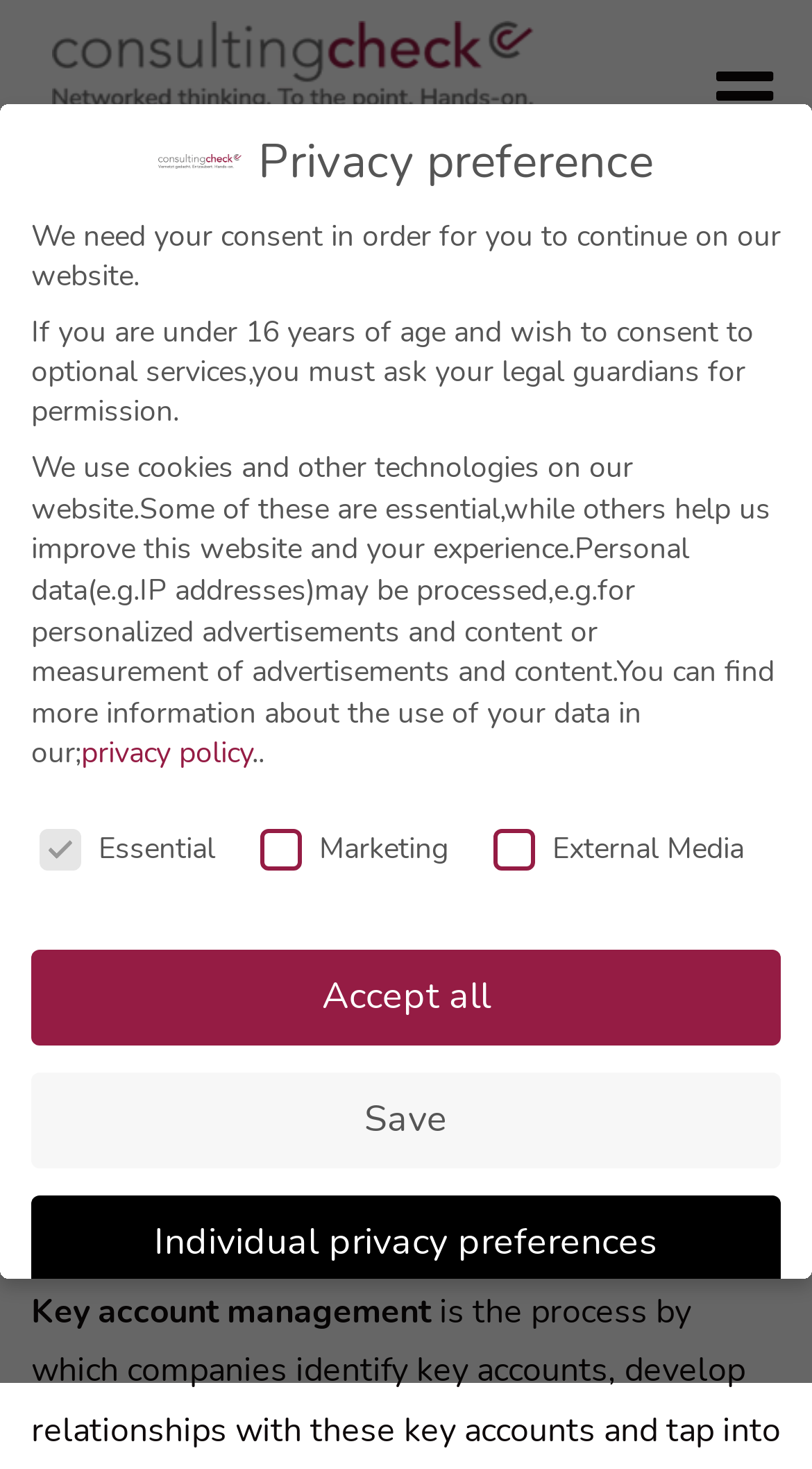Predict the bounding box of the UI element based on this description: "Call".

[0.794, 0.377, 1.0, 0.489]